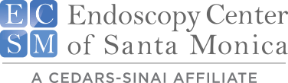Describe every significant element in the image thoroughly.

This image features the logo of the Endoscopy Center of Santa Monica, which is affiliated with Cedars-Sinai. The logo prominently displays the initials "ECSM" in a stylized format, with "Endoscopy Center of Santa Monica" written beneath it in a clean, modern font. The design highlights the center's focus on providing specialized medical services while emphasizing its connection to the reputable Cedars-Sinai network, indicating a commitment to quality healthcare. The overall aesthetic of the logo conveys professionalism and trust, reflecting the center's mission to deliver top-notch endoscopic care.